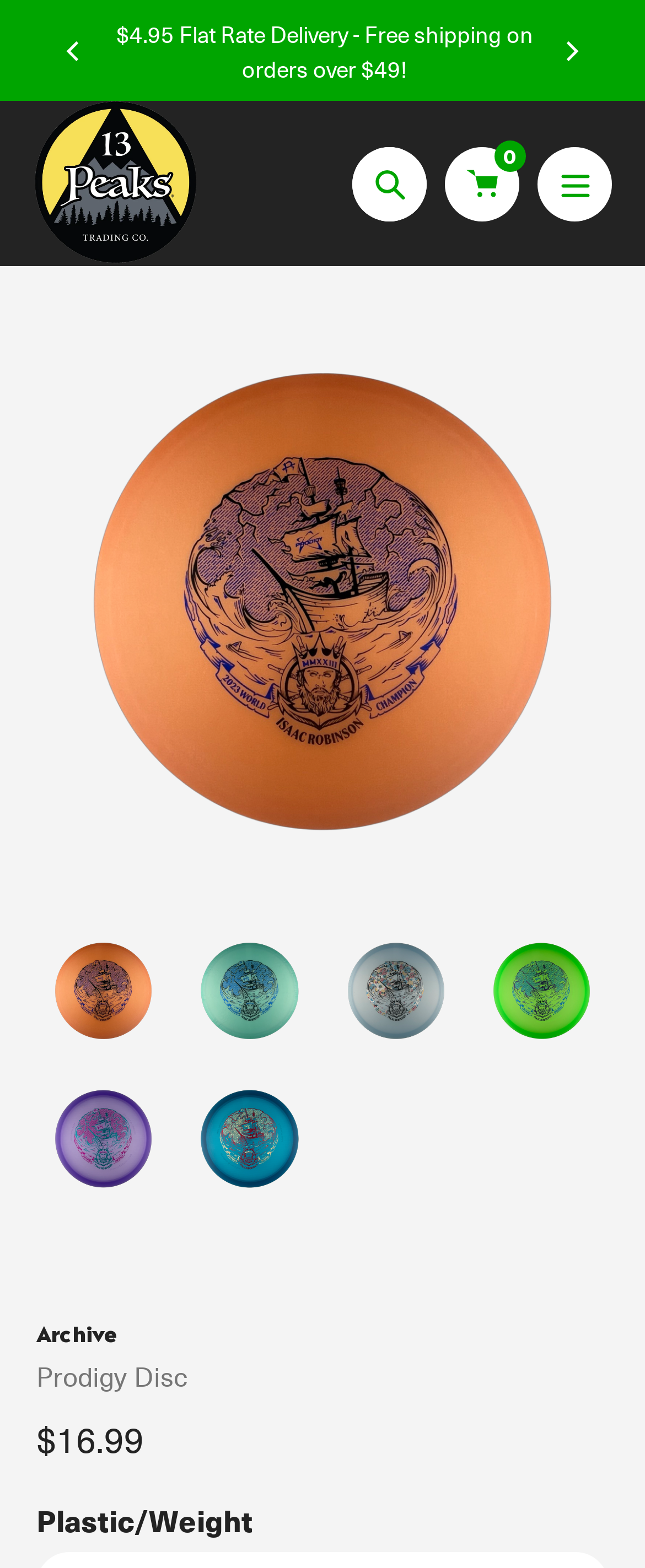How many images are there in the gallery viewer?
Look at the image and answer the question with a single word or phrase.

5